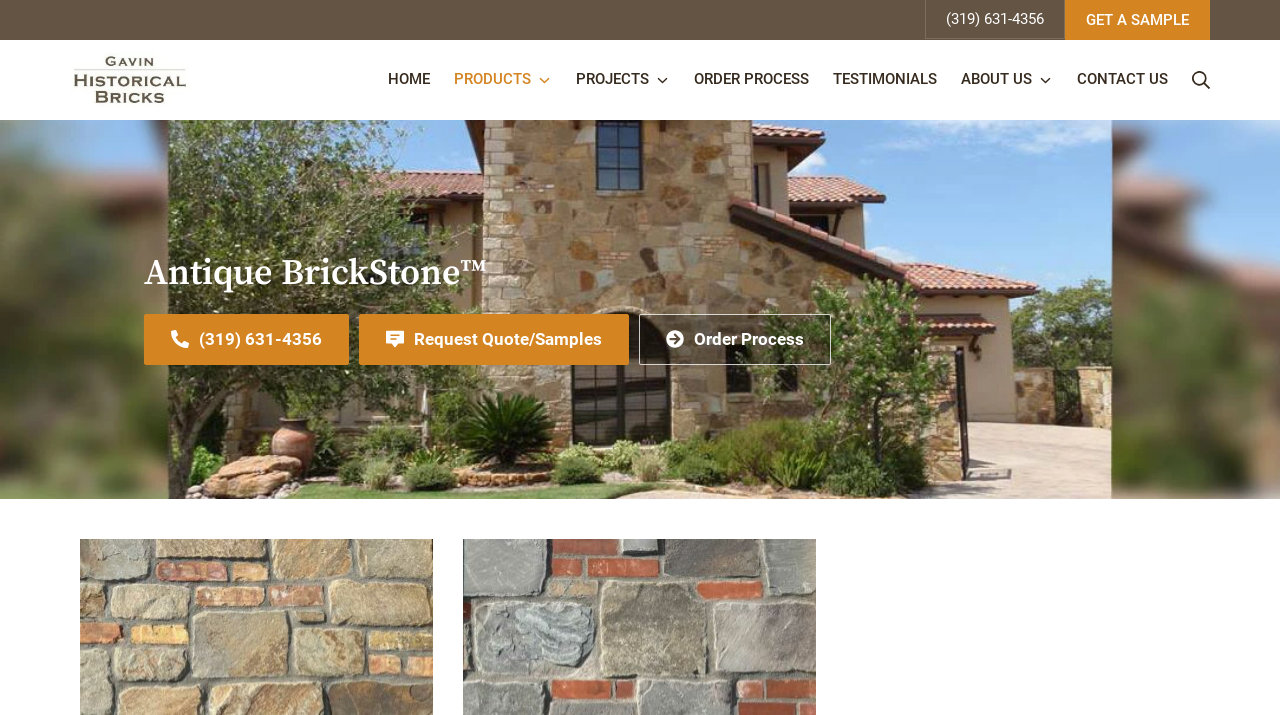Please identify the bounding box coordinates of the element's region that I should click in order to complete the following instruction: "Call (319) 631-4356". The bounding box coordinates consist of four float numbers between 0 and 1, i.e., [left, top, right, bottom].

[0.113, 0.439, 0.273, 0.51]